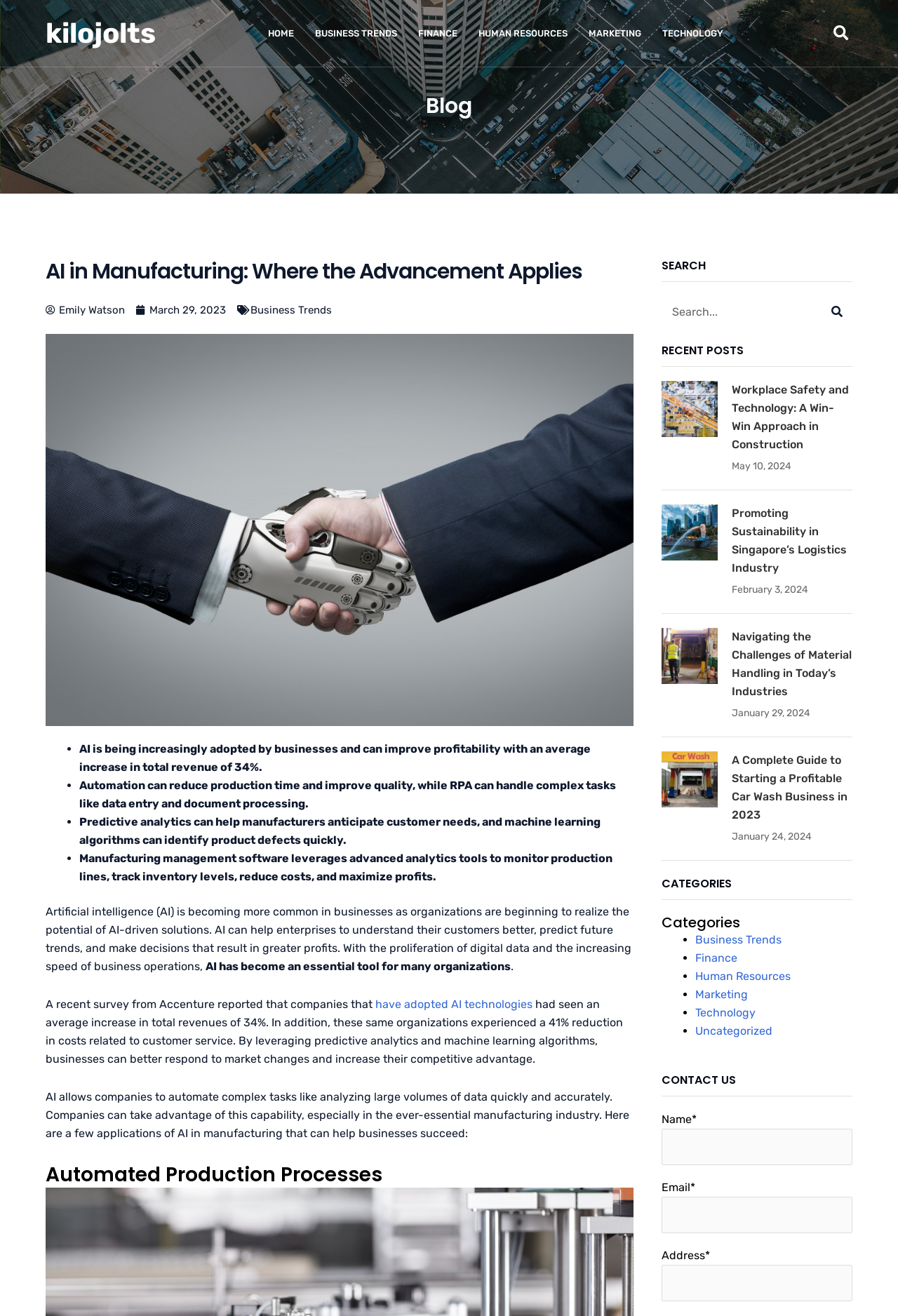Using a single word or phrase, answer the following question: 
What is the author's name of the article?

Emily Watson